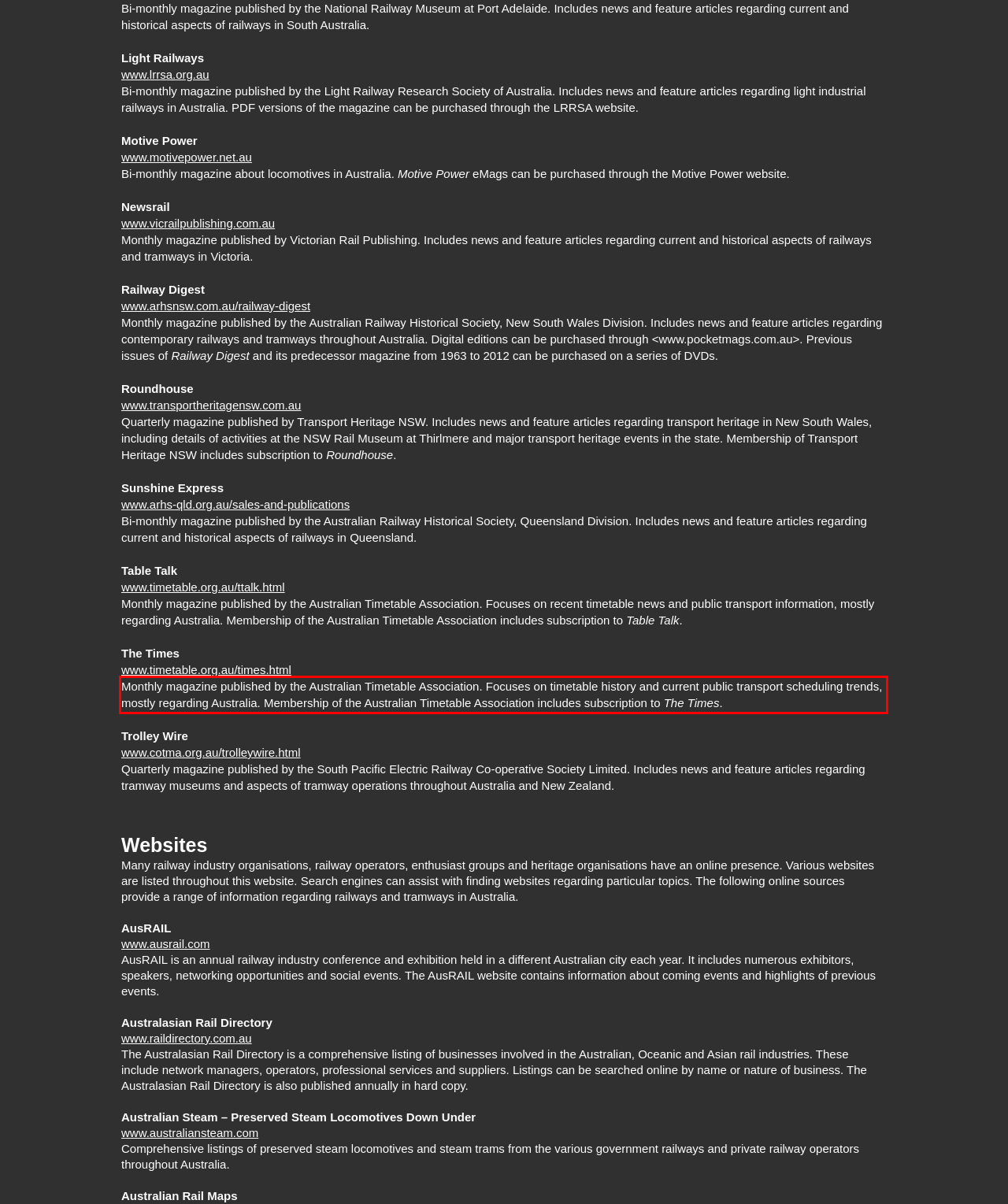With the given screenshot of a webpage, locate the red rectangle bounding box and extract the text content using OCR.

Monthly magazine published by the Australian Timetable Association. Focuses on timetable history and current public transport scheduling trends, mostly regarding Australia. Membership of the Australian Timetable Association includes subscription to The Times.